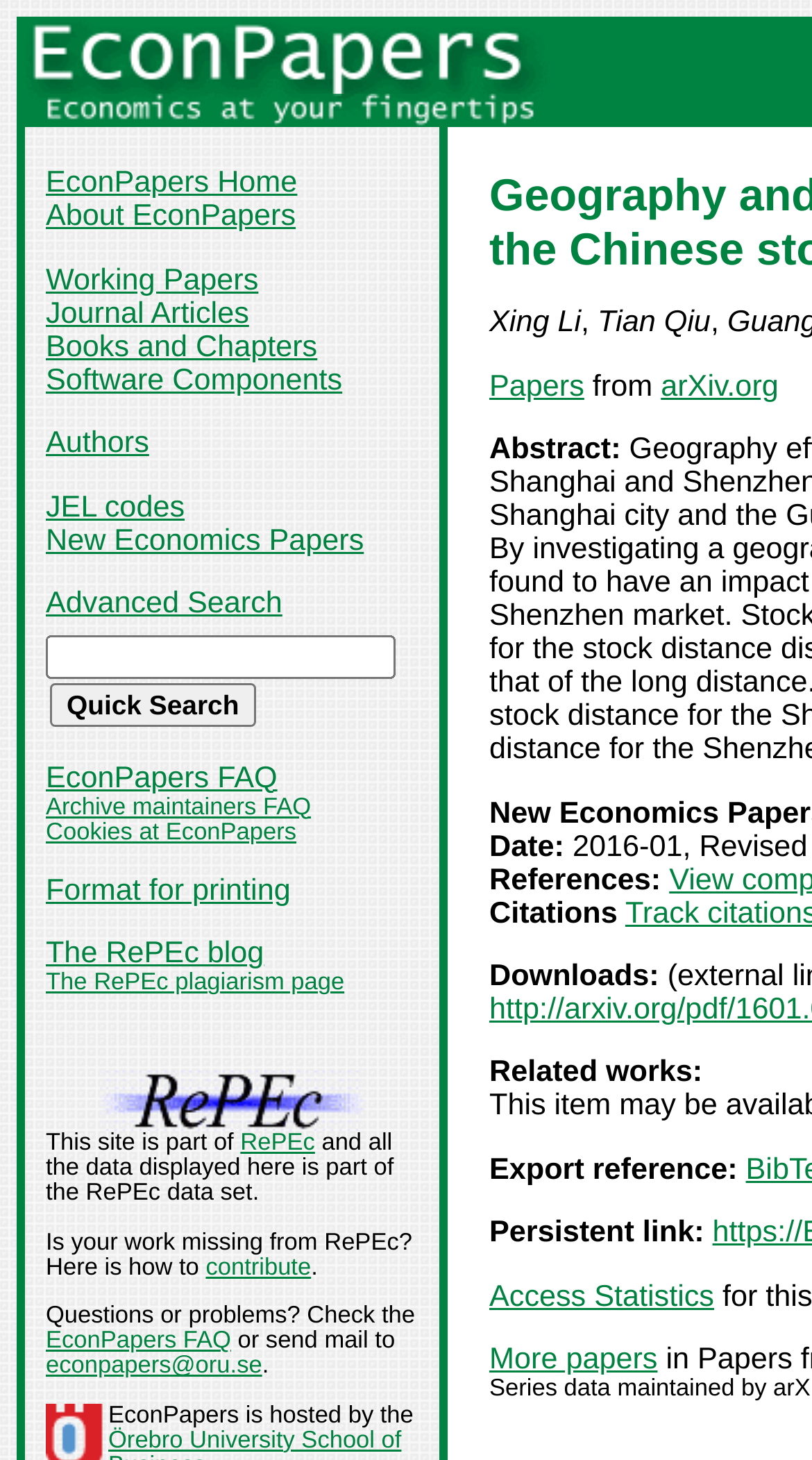Please identify the bounding box coordinates of the area that needs to be clicked to fulfill the following instruction: "Check the EconPapers FAQ."

[0.056, 0.91, 0.285, 0.928]